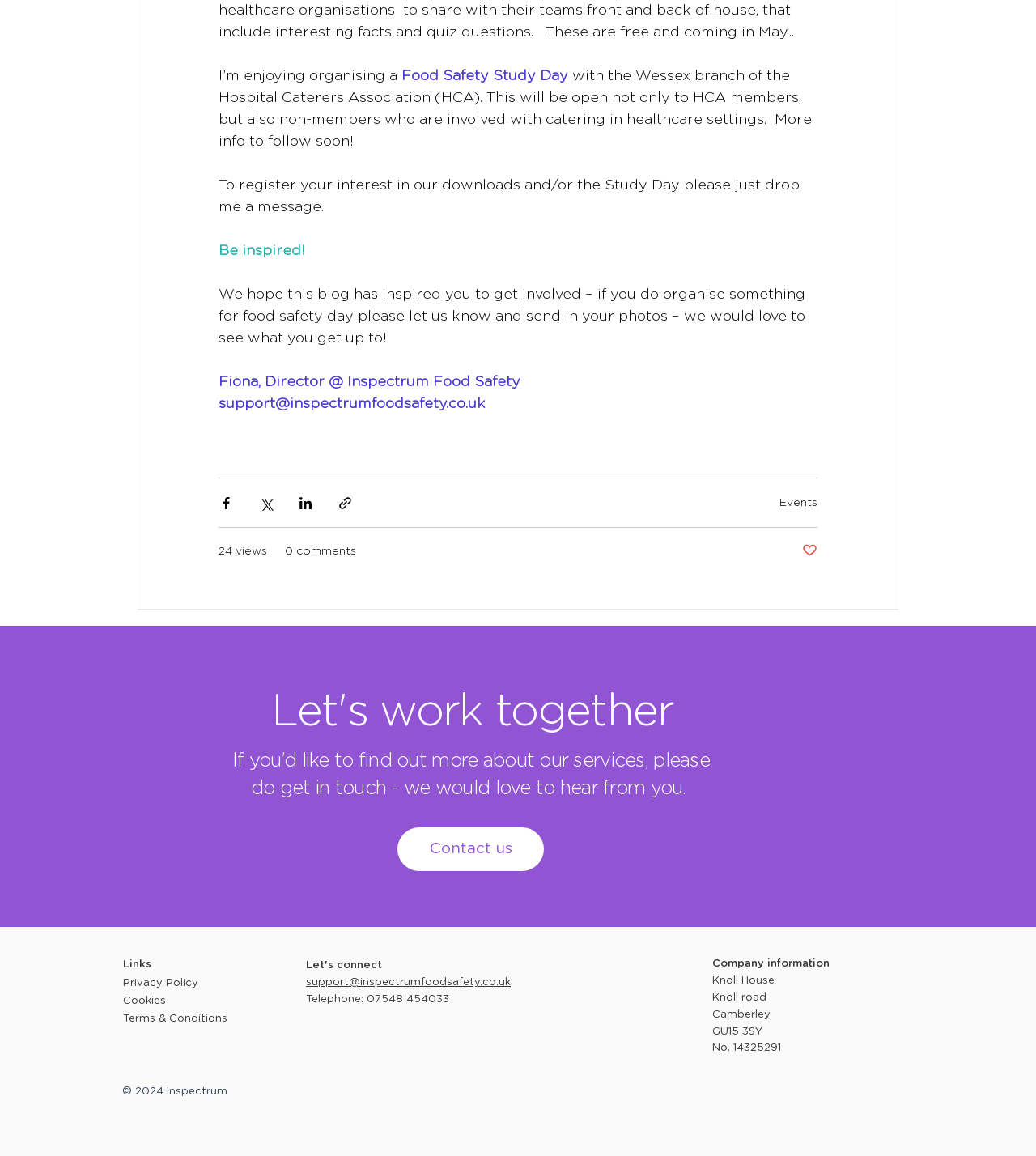Please find and report the bounding box coordinates of the element to click in order to perform the following action: "Click the 'Post not marked as liked' button". The coordinates should be expressed as four float numbers between 0 and 1, in the format [left, top, right, bottom].

[0.774, 0.469, 0.789, 0.485]